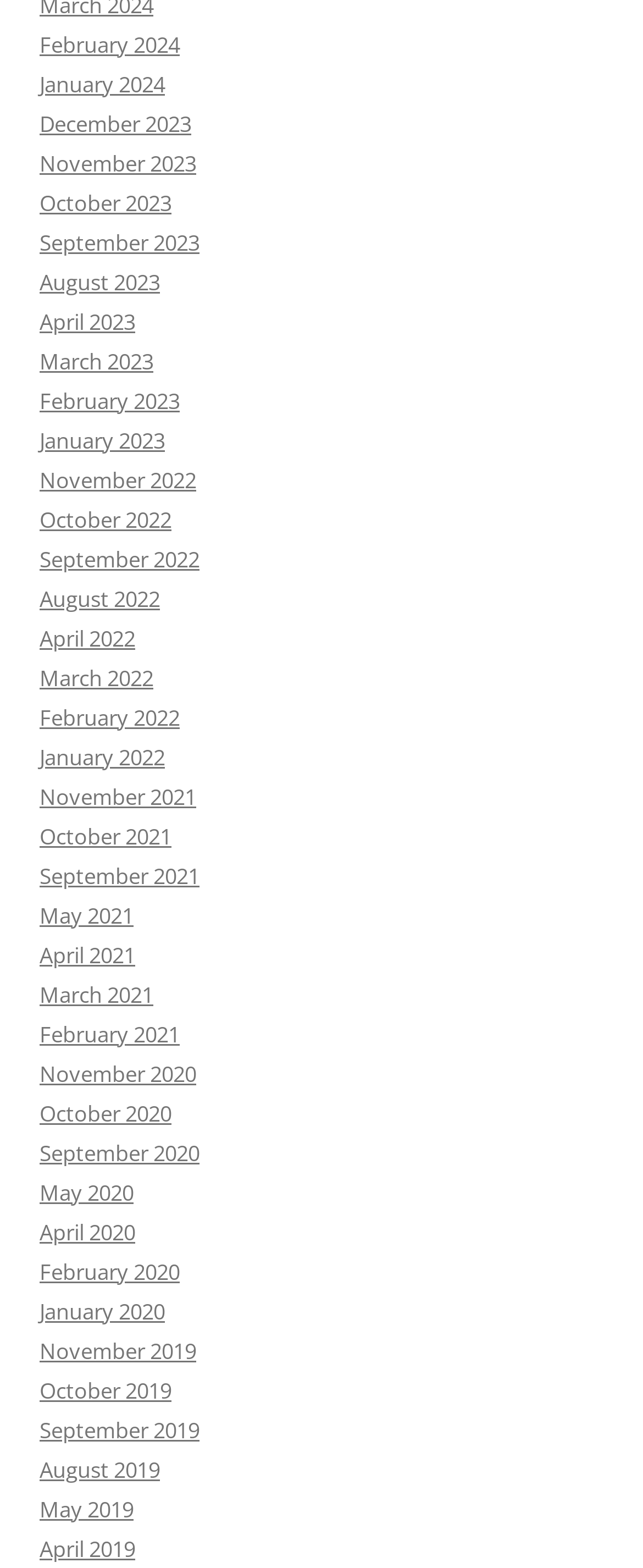Please identify the bounding box coordinates for the region that you need to click to follow this instruction: "View January 2023".

[0.062, 0.271, 0.256, 0.29]